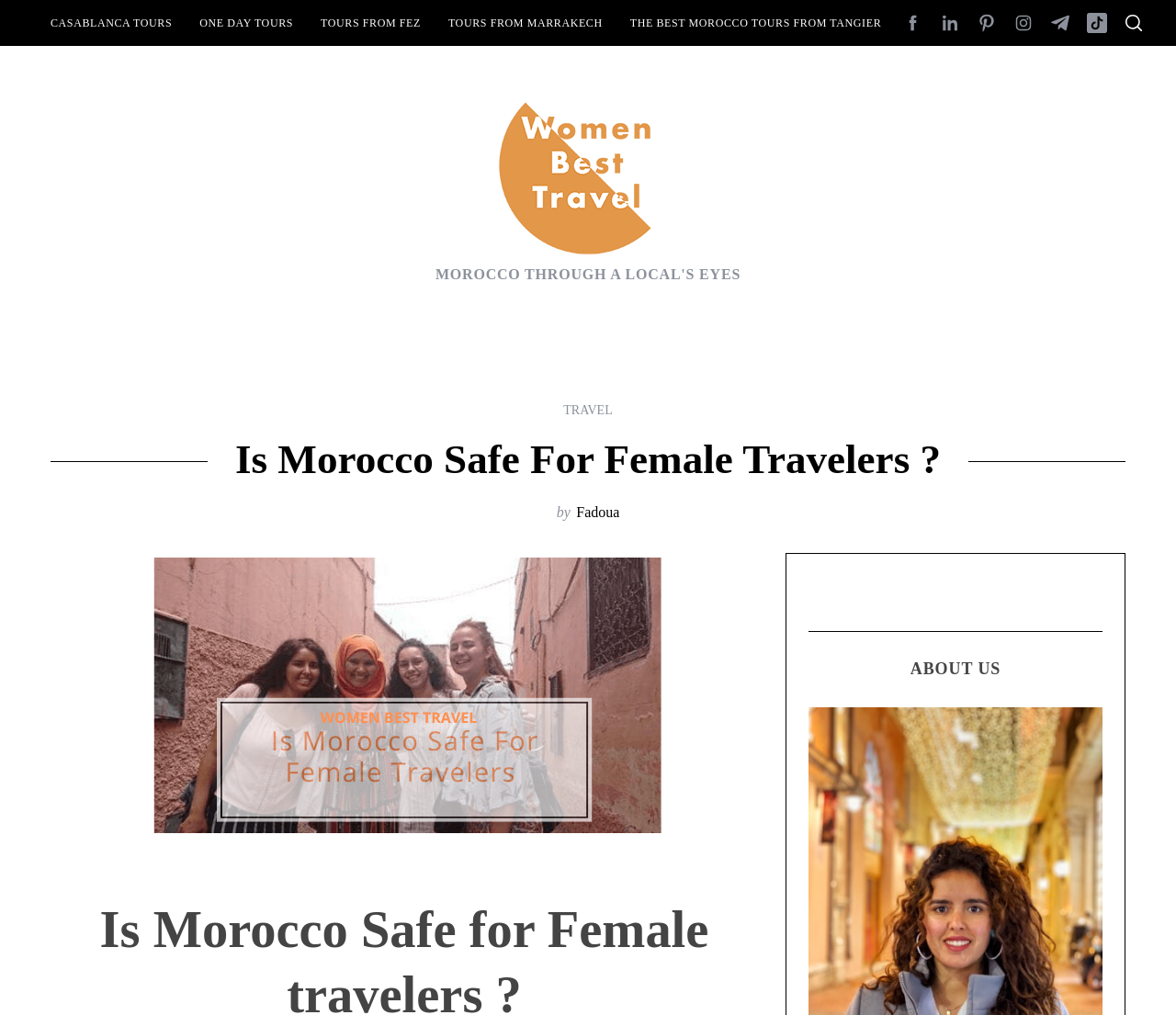How many links are there in the 'Secondary Menu'?
Please provide a comprehensive and detailed answer to the question.

There are five links in the 'Secondary Menu' navigation, which are 'CASABLANCA TOURS', 'ONE DAY TOURS', 'TOURS FROM FEZ', 'TOURS FROM MARRAKECH', and 'THE BEST MOROCCO TOURS FROM TANGIER'.